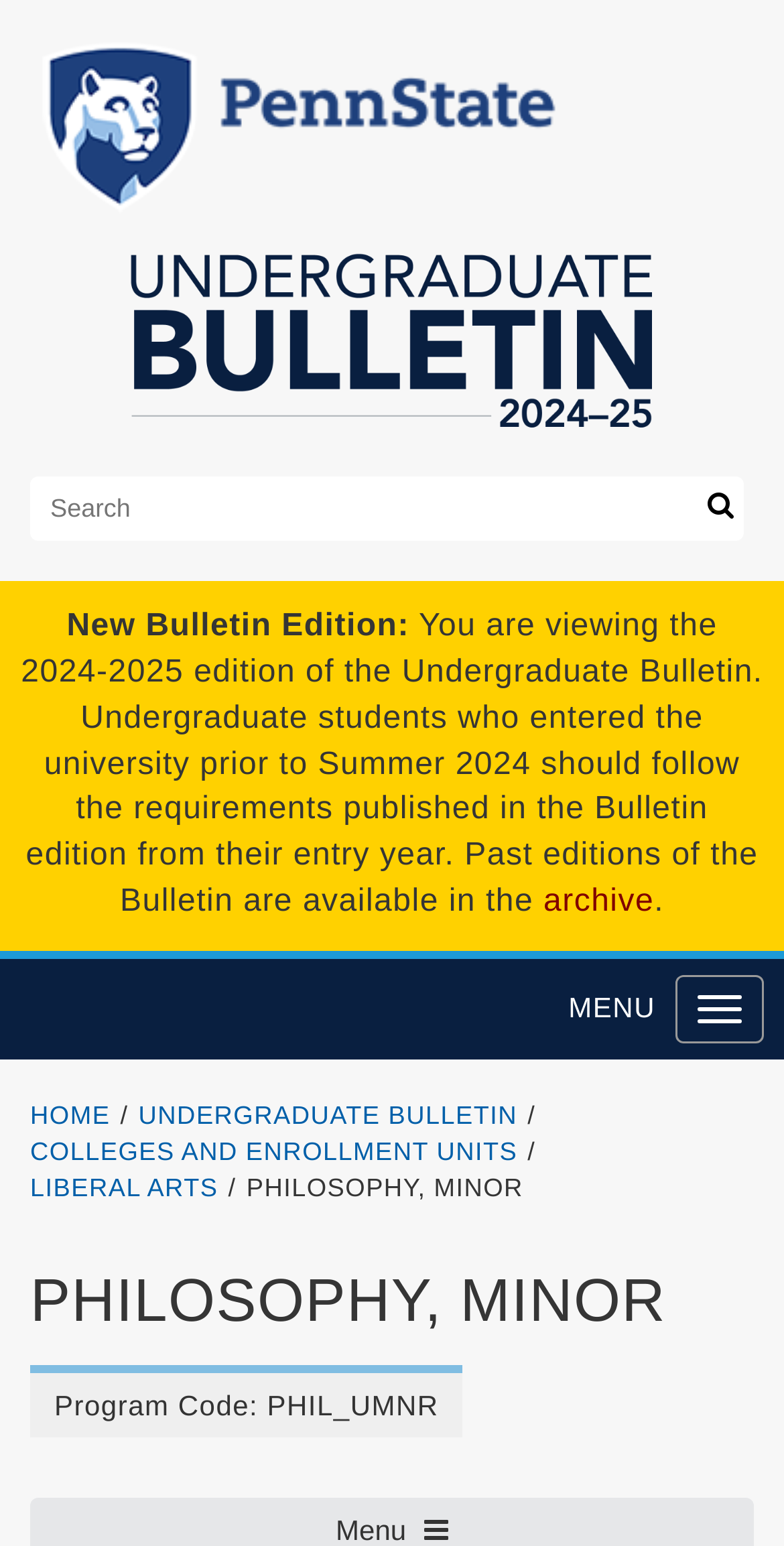What is the text of the navigation element that contains the menu?
Give a single word or phrase answer based on the content of the image.

MENU